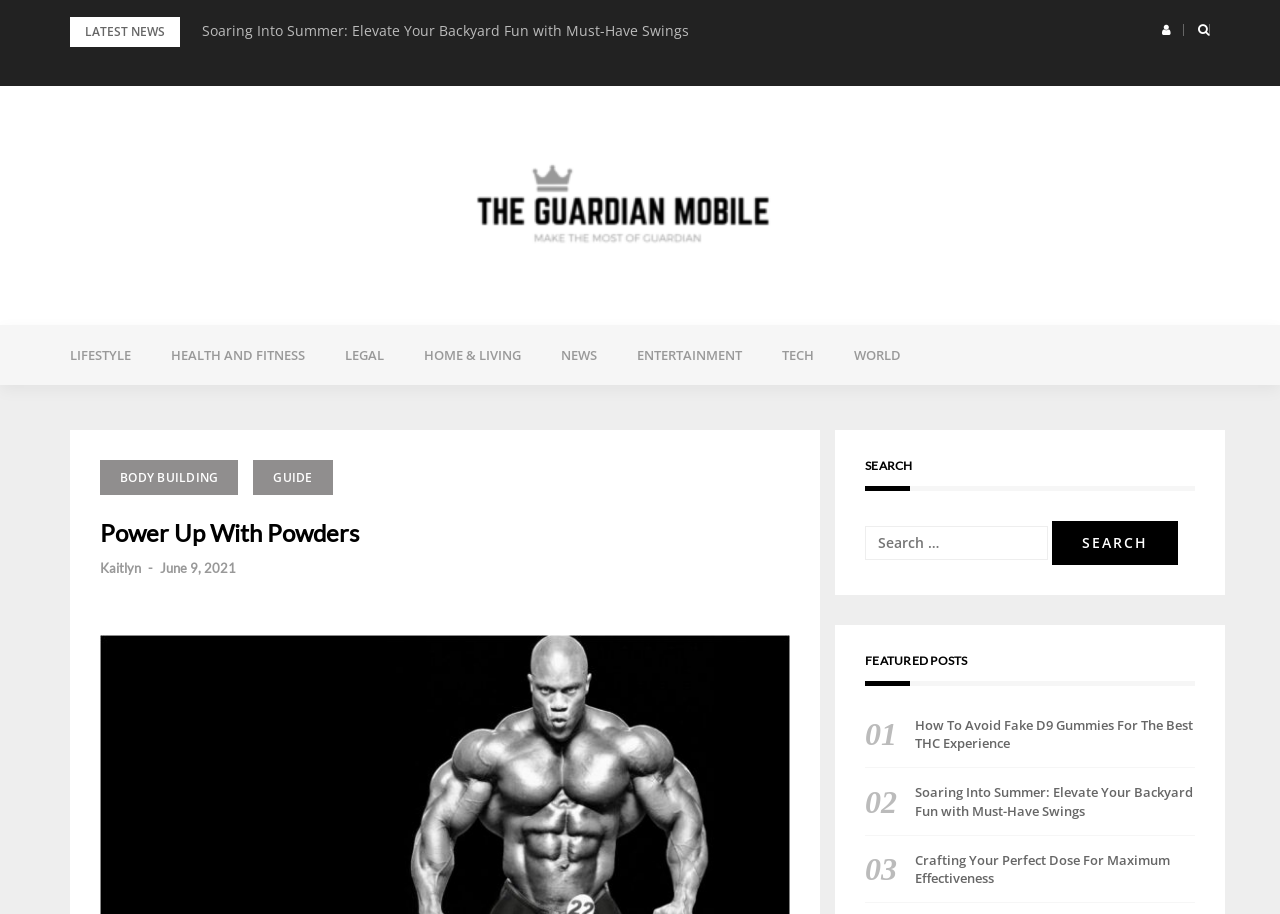How many links are there in the 'FEATURED POSTS' section?
Please answer using one word or phrase, based on the screenshot.

3